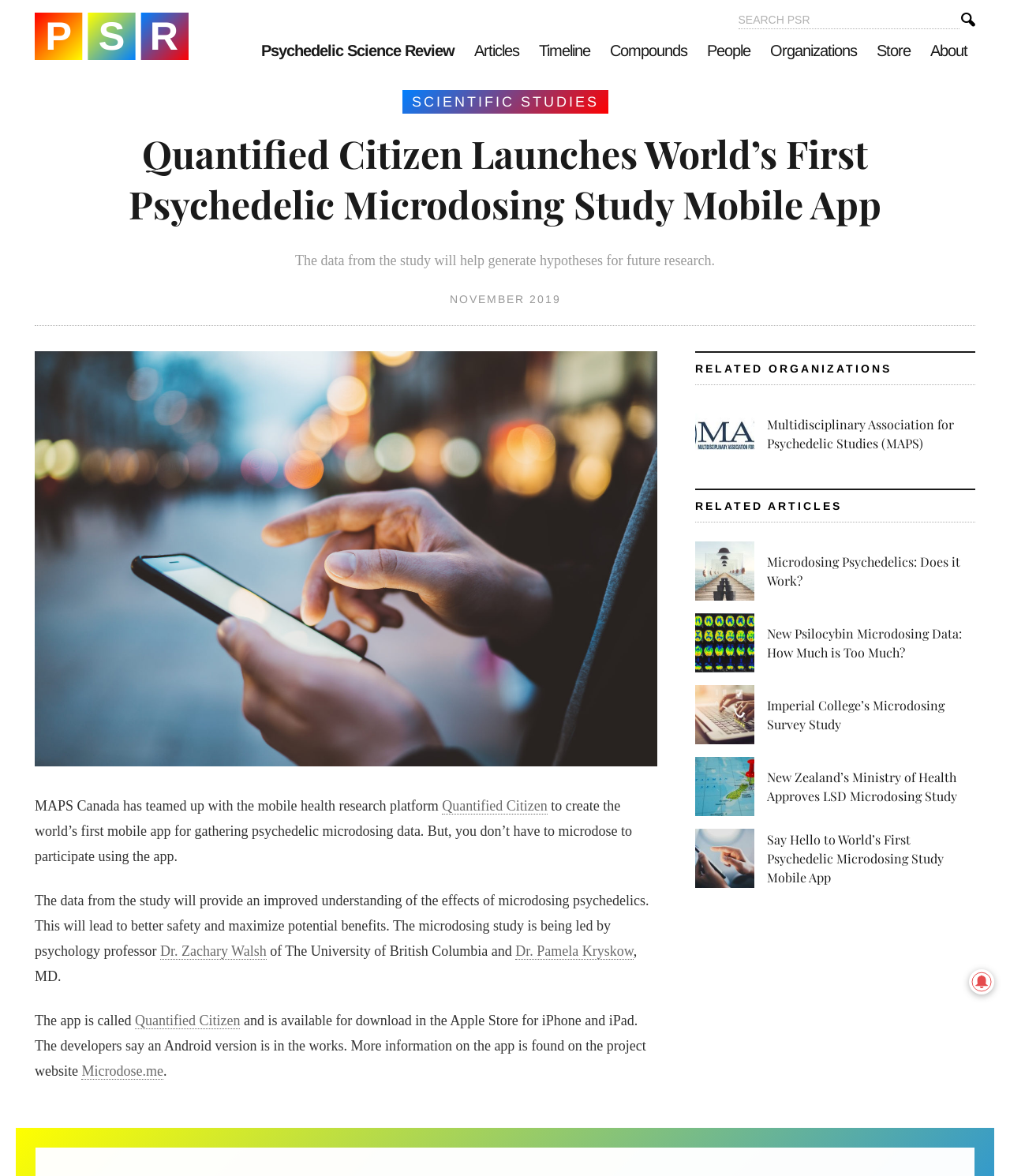What is the purpose of the microdosing study?
Provide a detailed answer to the question using information from the image.

The answer can be found in the article section of the webpage, where it is mentioned that 'The data from the study will provide an improved understanding of the effects of microdosing psychedelics. This will lead to better safety and maximize potential benefits.'